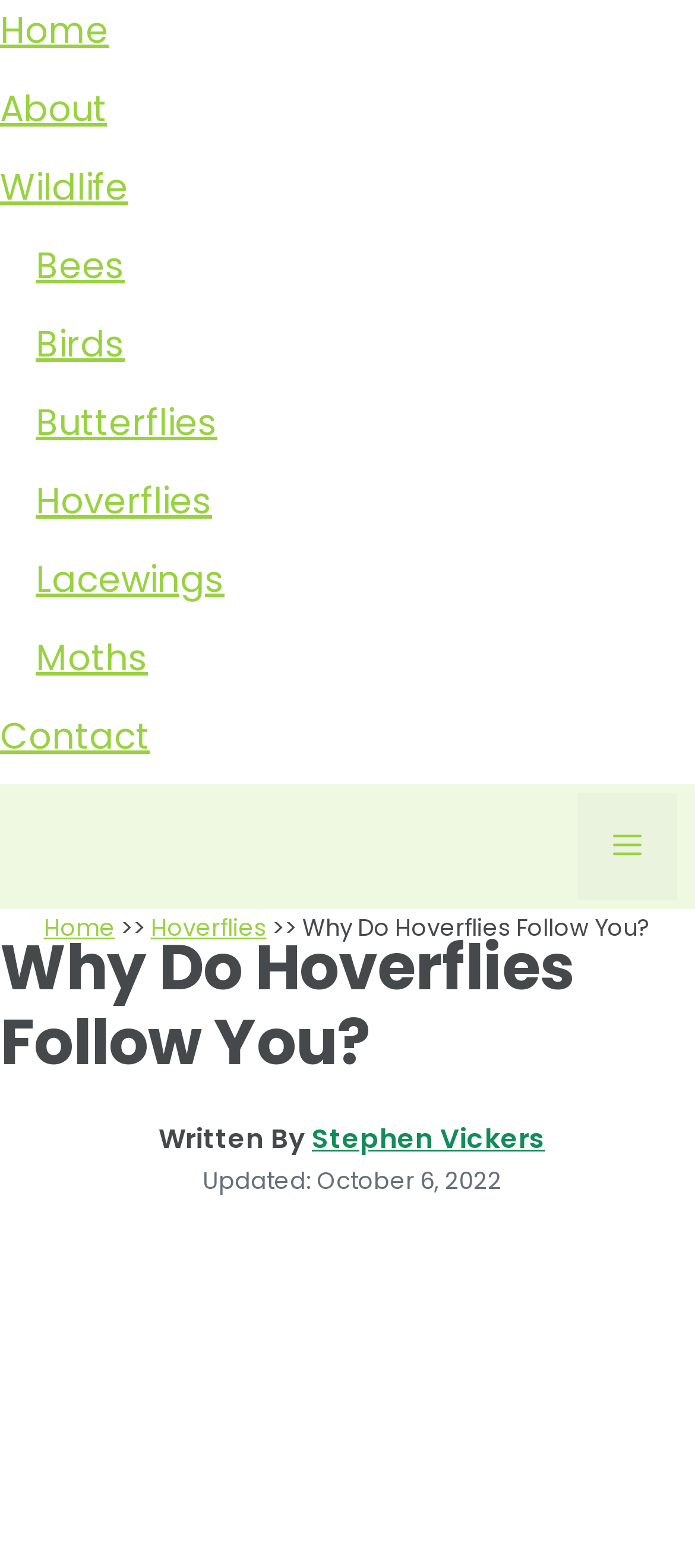Refer to the screenshot and give an in-depth answer to this question: What is the name of the website?

The name of the website can be found in the banner section at the top of the webpage, which says 'Site' and has a link to 'Wildlife Welcome'.